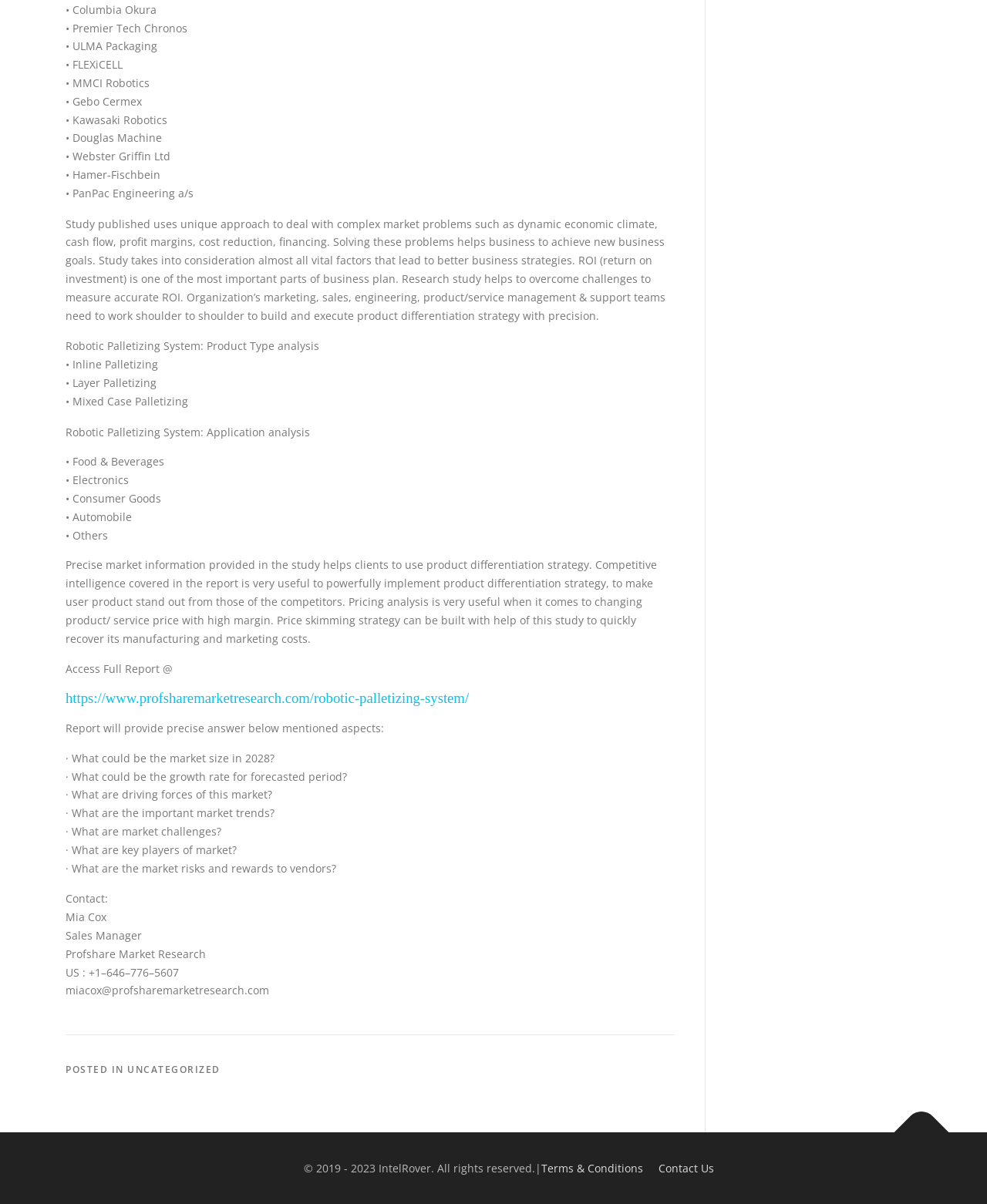What is the link to access the full report?
Please use the image to provide an in-depth answer to the question.

I found the answer by looking at the link provided on the webpage, which says 'Access Full Report @' followed by the URL.